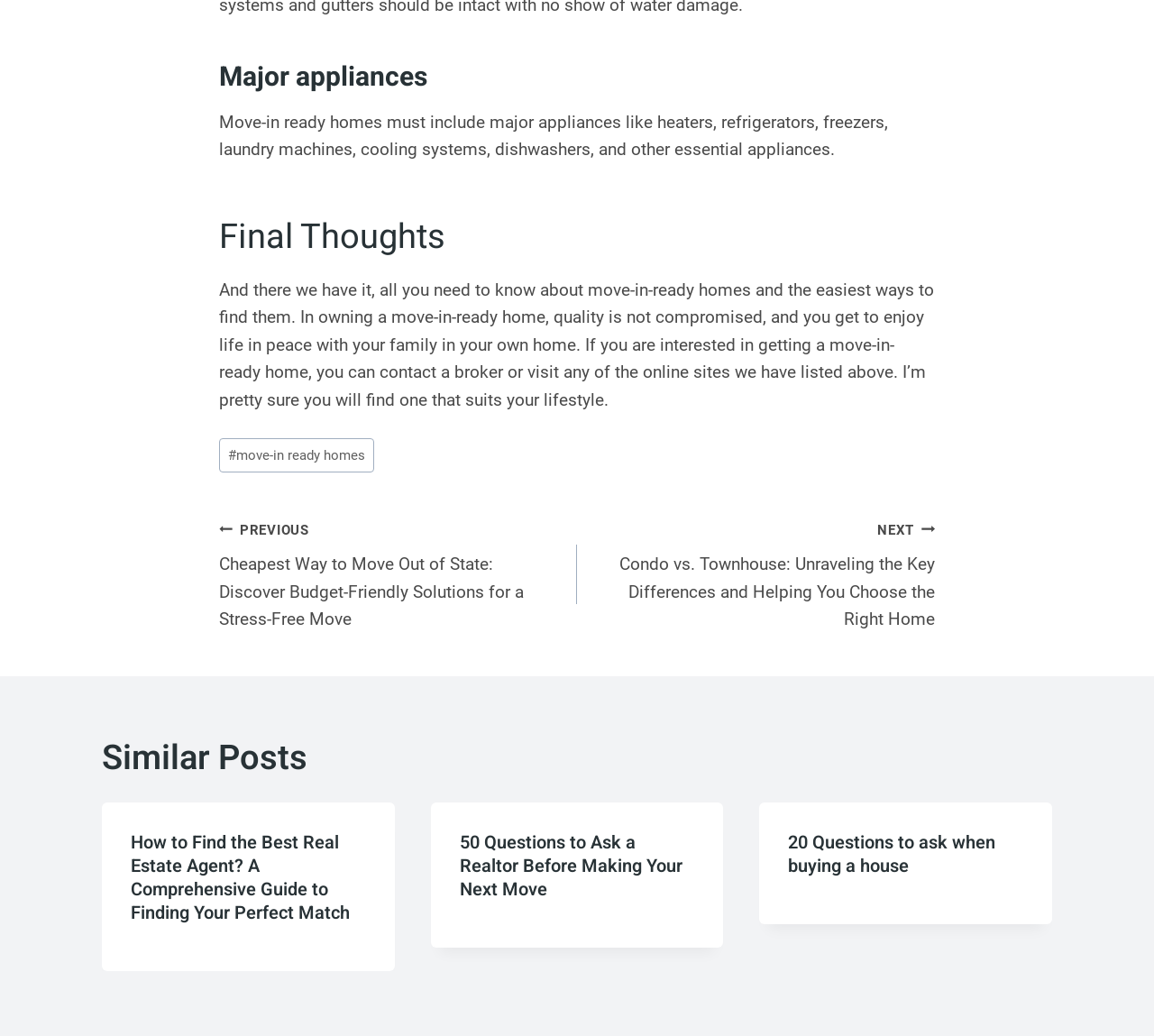Please answer the following question using a single word or phrase: 
What is the purpose of the post?

to inform about move-in ready homes